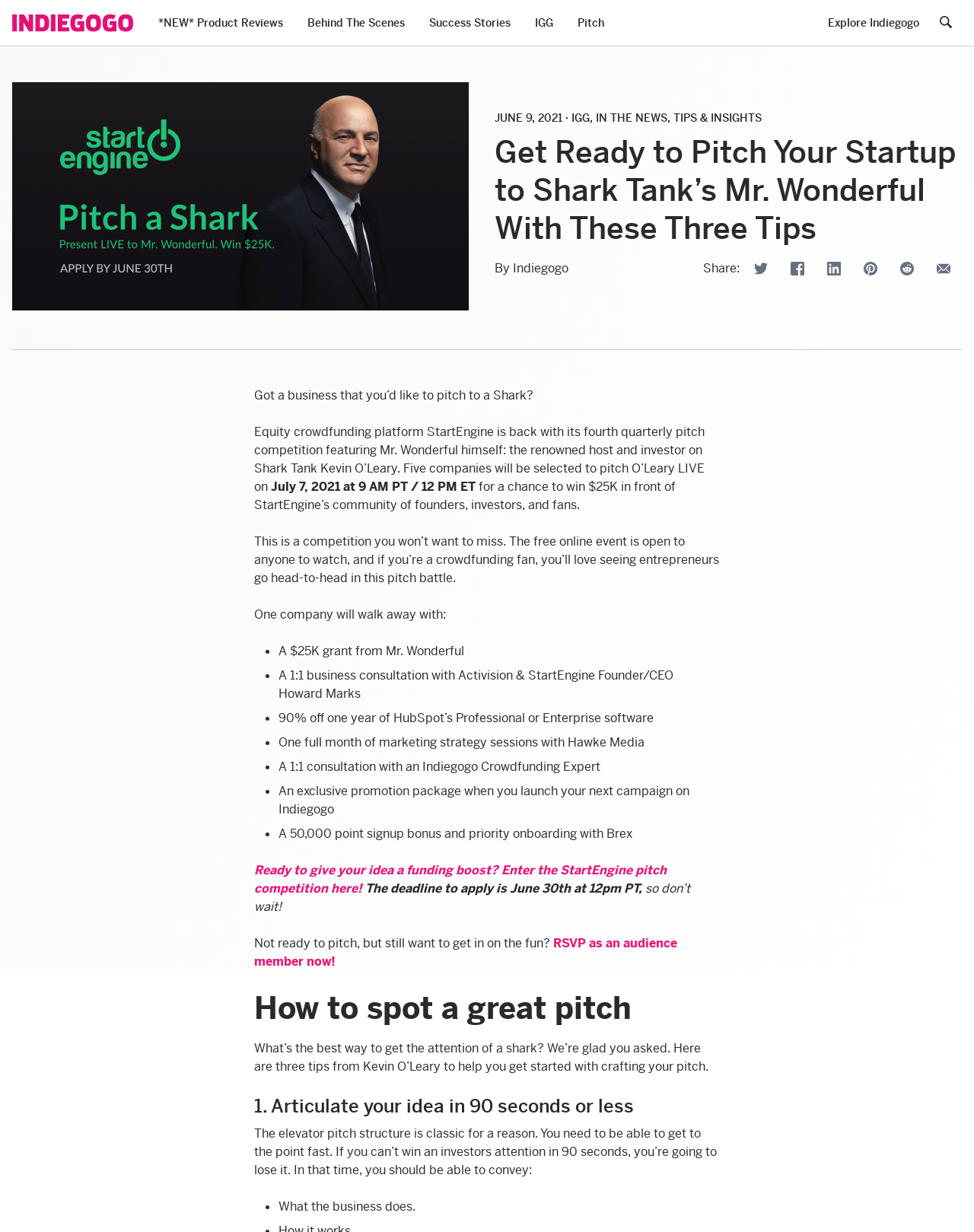Kindly determine the bounding box coordinates for the area that needs to be clicked to execute this instruction: "Read the article about pitching to Shark Tank’s Mr. Wonderful".

[0.508, 0.108, 0.984, 0.205]